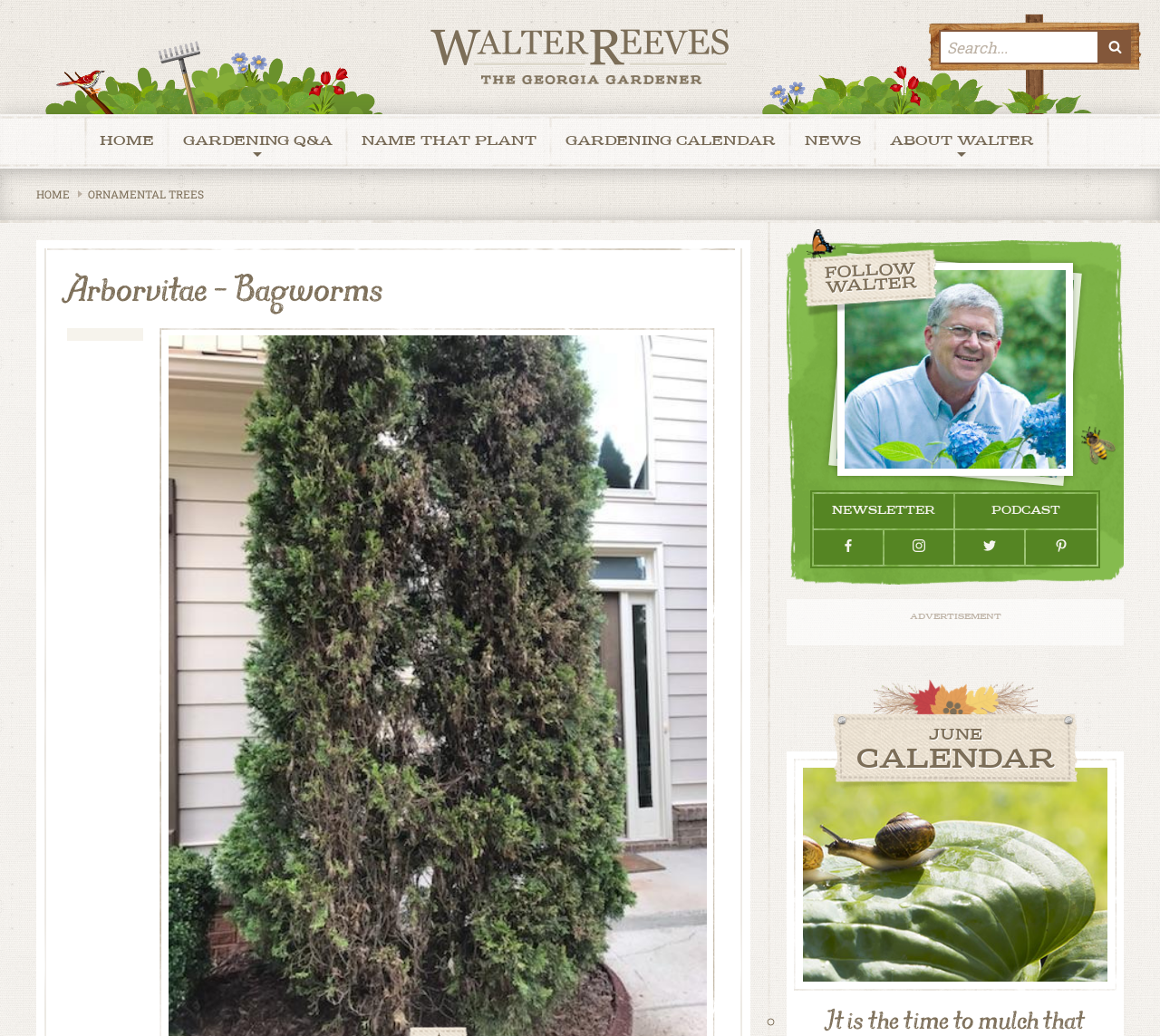Please determine the bounding box coordinates for the element that should be clicked to follow these instructions: "search for something".

[0.809, 0.029, 0.984, 0.062]